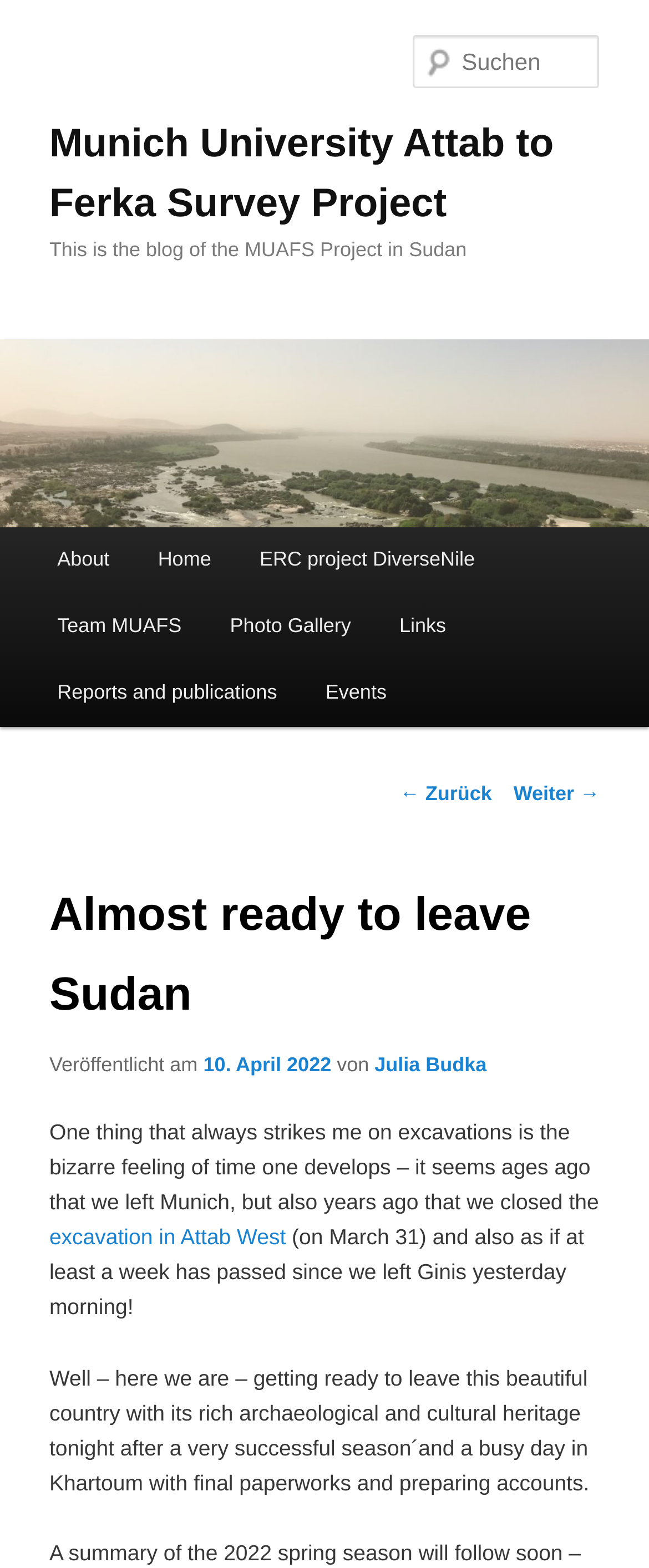Give a short answer using one word or phrase for the question:
What is the excavation site mentioned in the blog post?

Attab West